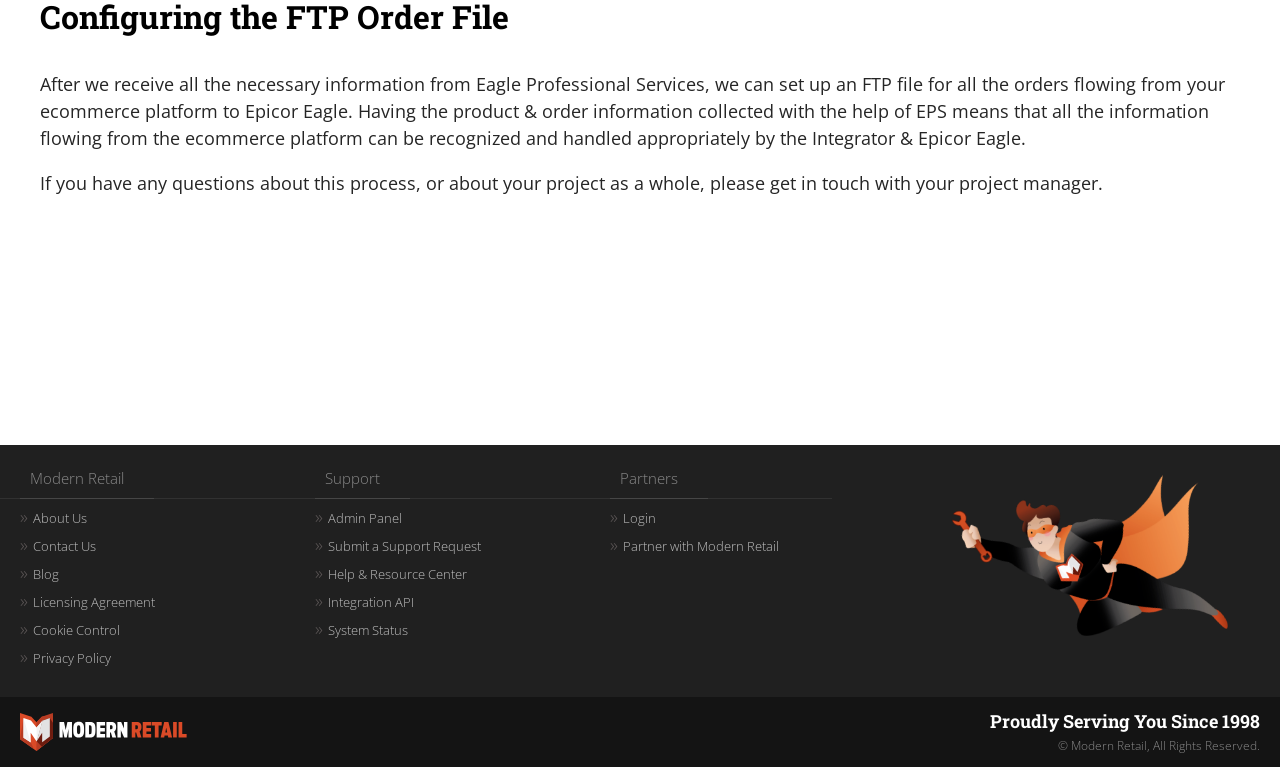Determine the bounding box coordinates for the UI element with the following description: "Blog". The coordinates should be four float numbers between 0 and 1, represented as [left, top, right, bottom].

[0.016, 0.73, 0.046, 0.765]